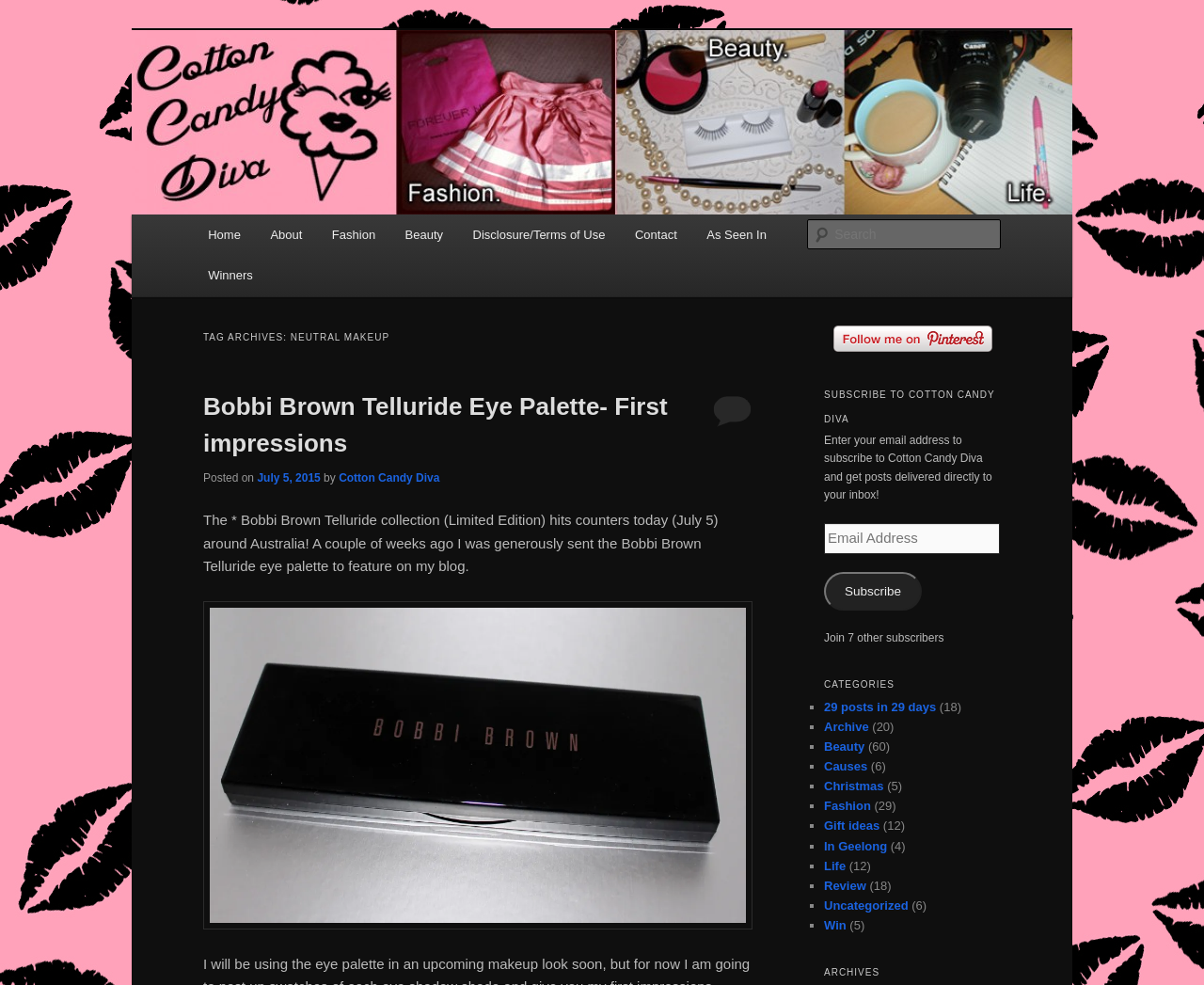Identify the bounding box coordinates of the clickable region to carry out the given instruction: "Read the post about Bobbi Brown Telluride Eye Palette".

[0.169, 0.398, 0.554, 0.464]